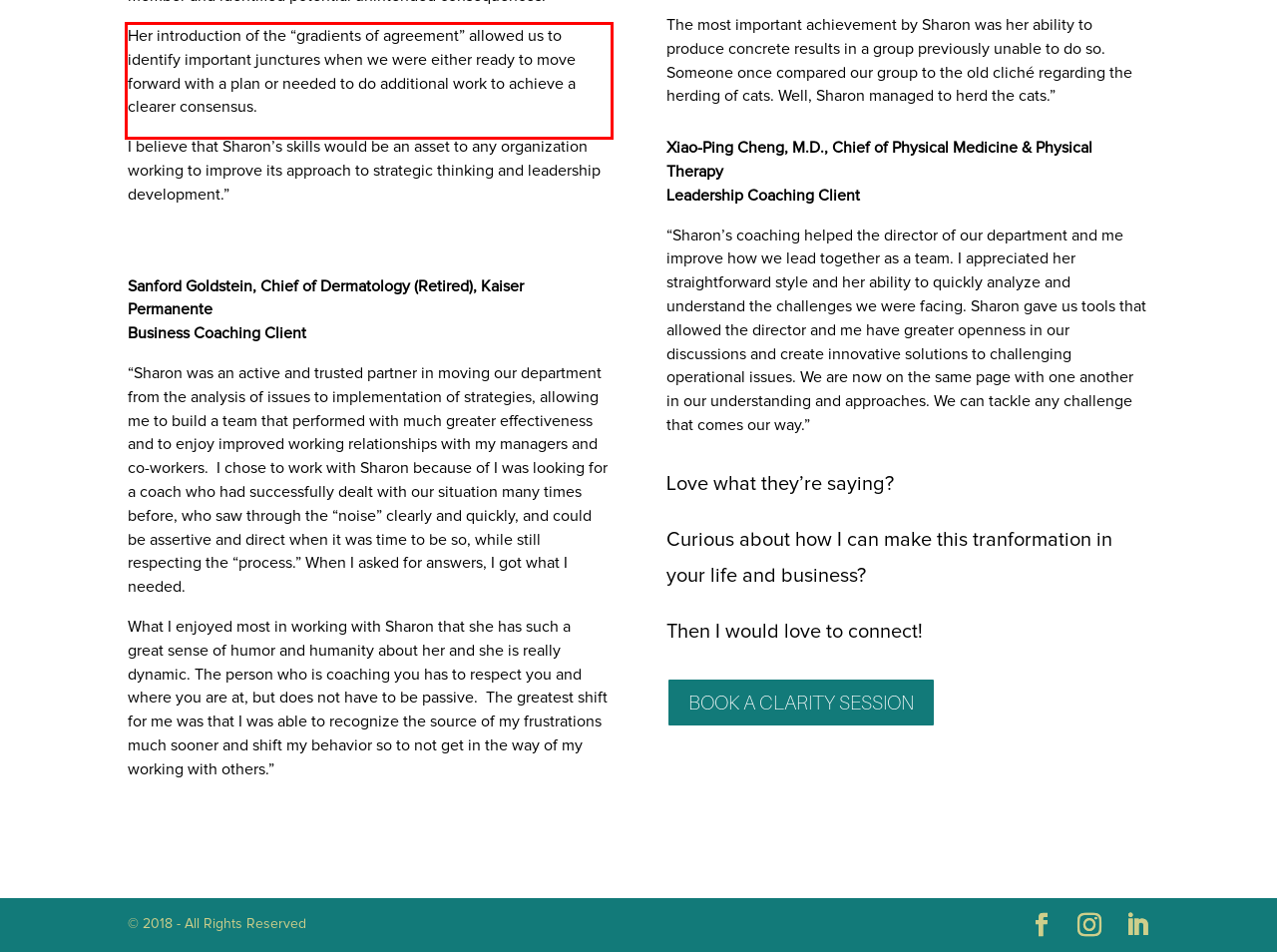Given a webpage screenshot, locate the red bounding box and extract the text content found inside it.

Her introduction of the “gradients of agreement” allowed us to identify important junctures when we were either ready to move forward with a plan or needed to do additional work to achieve a clearer consensus.